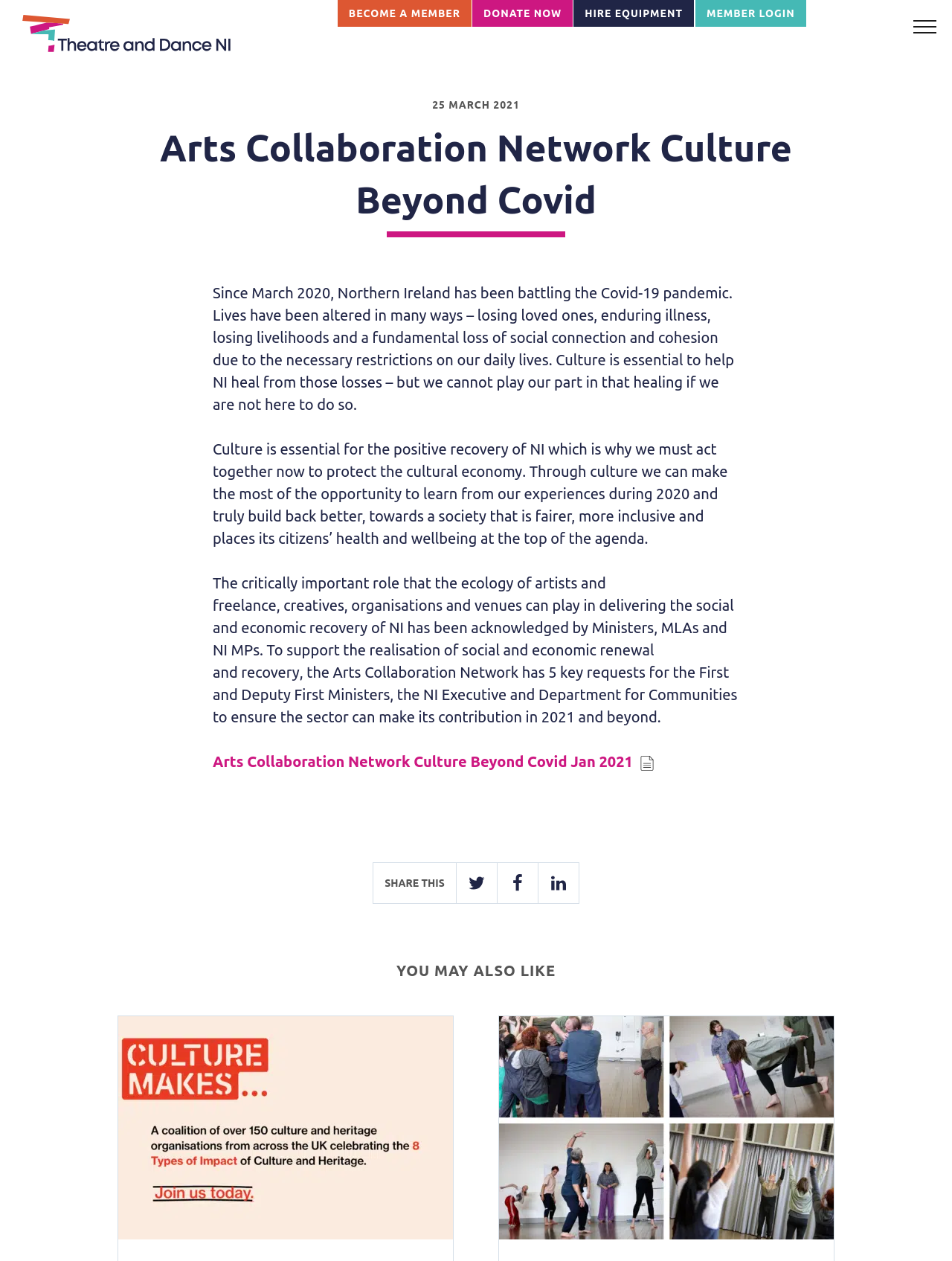Locate the bounding box coordinates of the element to click to perform the following action: 'Click the 'Menu' button'. The coordinates should be given as four float values between 0 and 1, in the form of [left, top, right, bottom].

[0.955, 0.009, 0.988, 0.027]